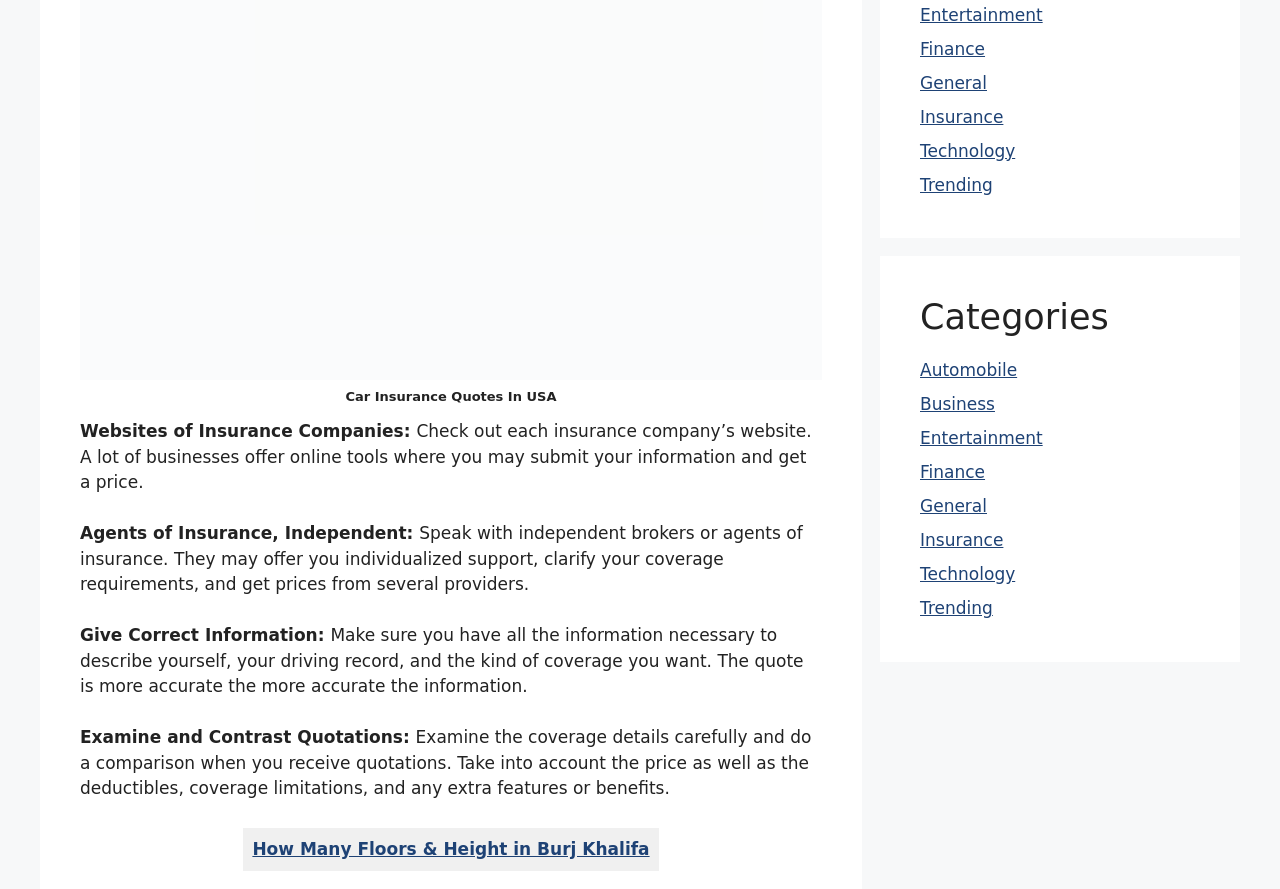Please pinpoint the bounding box coordinates for the region I should click to adhere to this instruction: "Click on Insurance".

[0.719, 0.12, 0.784, 0.143]